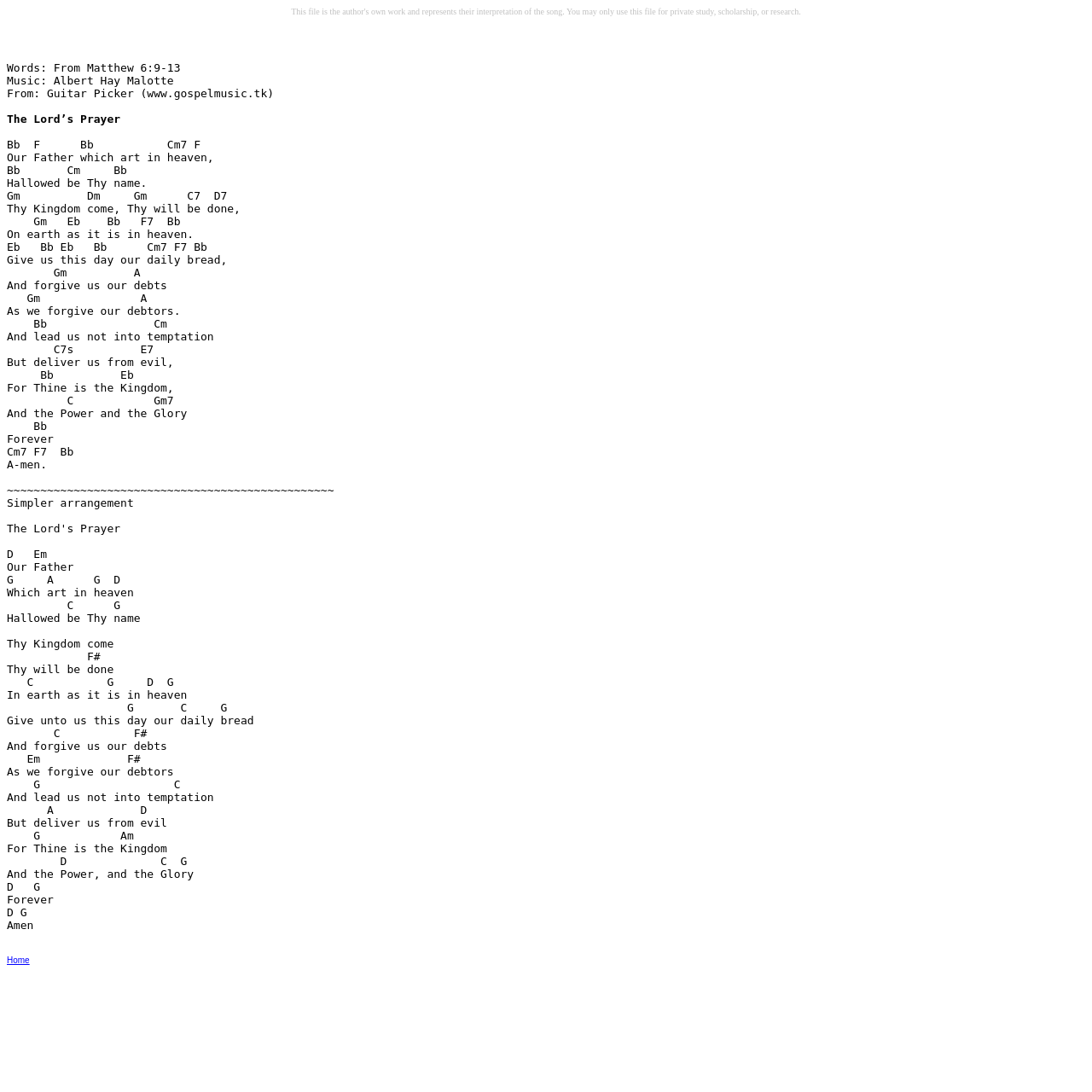Look at the image and give a detailed response to the following question: What is the source of the music?

I found the answer by looking at the text that describes the music, which is 'Music: Albert Hay Malotte'. This text is located below the title 'The Lord’s Prayer'.